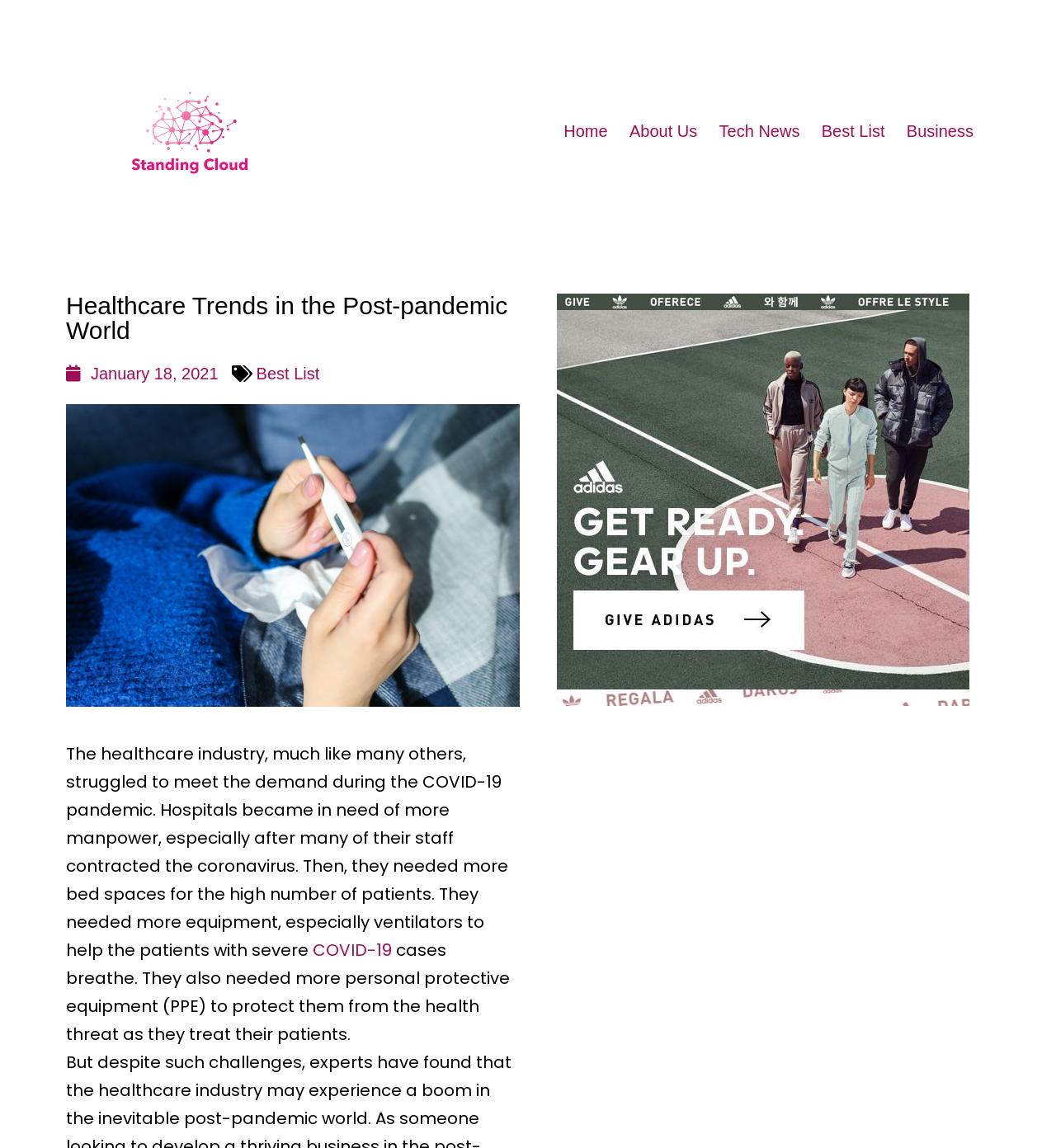Explain in detail what is displayed on the webpage.

The webpage is about investing in the healthcare industry in the post-pandemic world. At the top left corner, there is a logo of StandingCloud, accompanied by a navigation menu with five links: Home, About Us, Tech News, Best List, and Business. 

Below the navigation menu, there is a heading that reads "Healthcare Trends in the Post-pandemic World". On the same line, there is a link to a date, January 18, 2021, and another link to Best List. 

Further down, there is an image of a temperature check through a thermometer, which is likely related to the COVID-19 pandemic. Next to the image, there is a block of text that describes the challenges faced by the healthcare industry during the pandemic, including the need for more manpower, bed spaces, equipment, and personal protective equipment. The text also includes a link to COVID-19. 

On the right side of the page, there is a large image that takes up most of the vertical space, with a link to it. The image is not described, but it may be related to the healthcare industry or the pandemic.